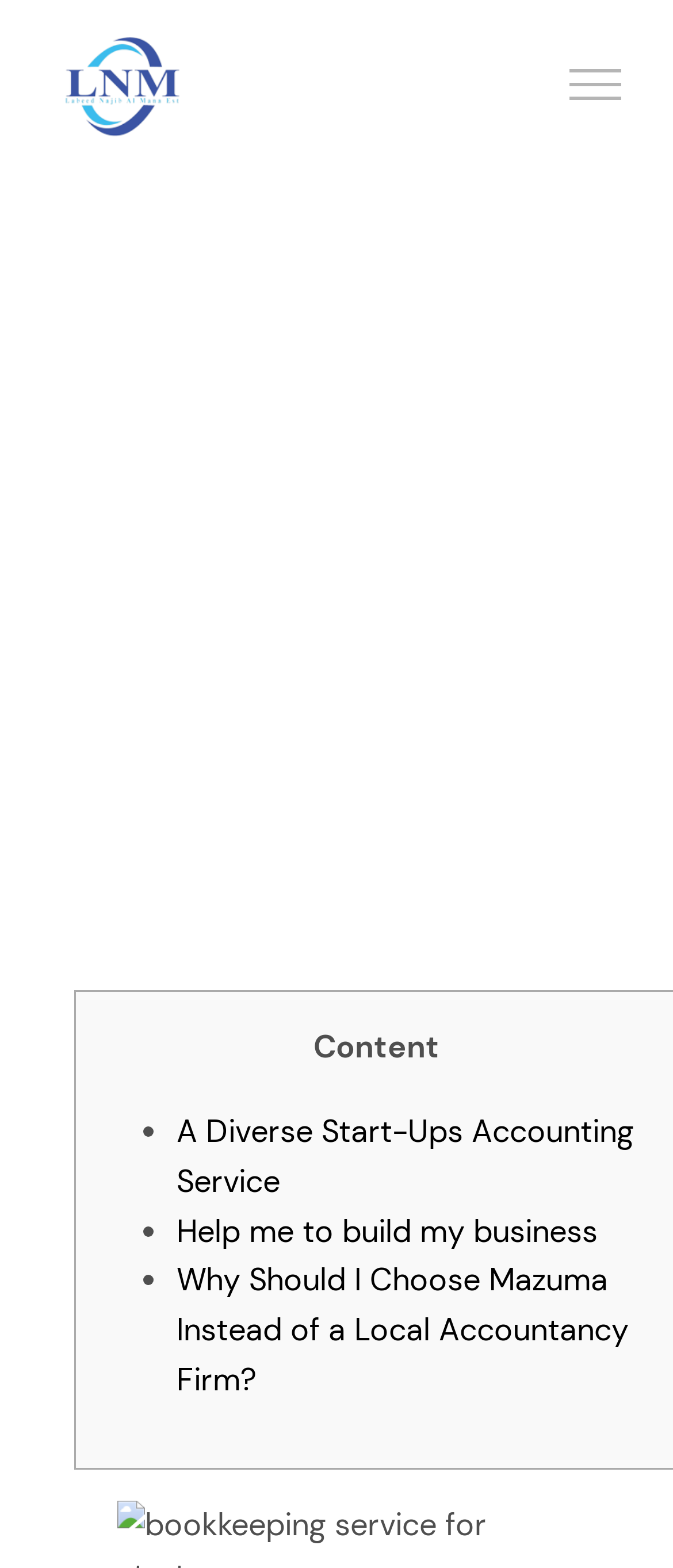What type of businesses does the website cater to?
Please analyze the image and answer the question with as much detail as possible.

The website provides accounting services specifically for start-ups, as indicated by the main heading 'Accountants for Start-Ups Accounting Services for New Businesses'.